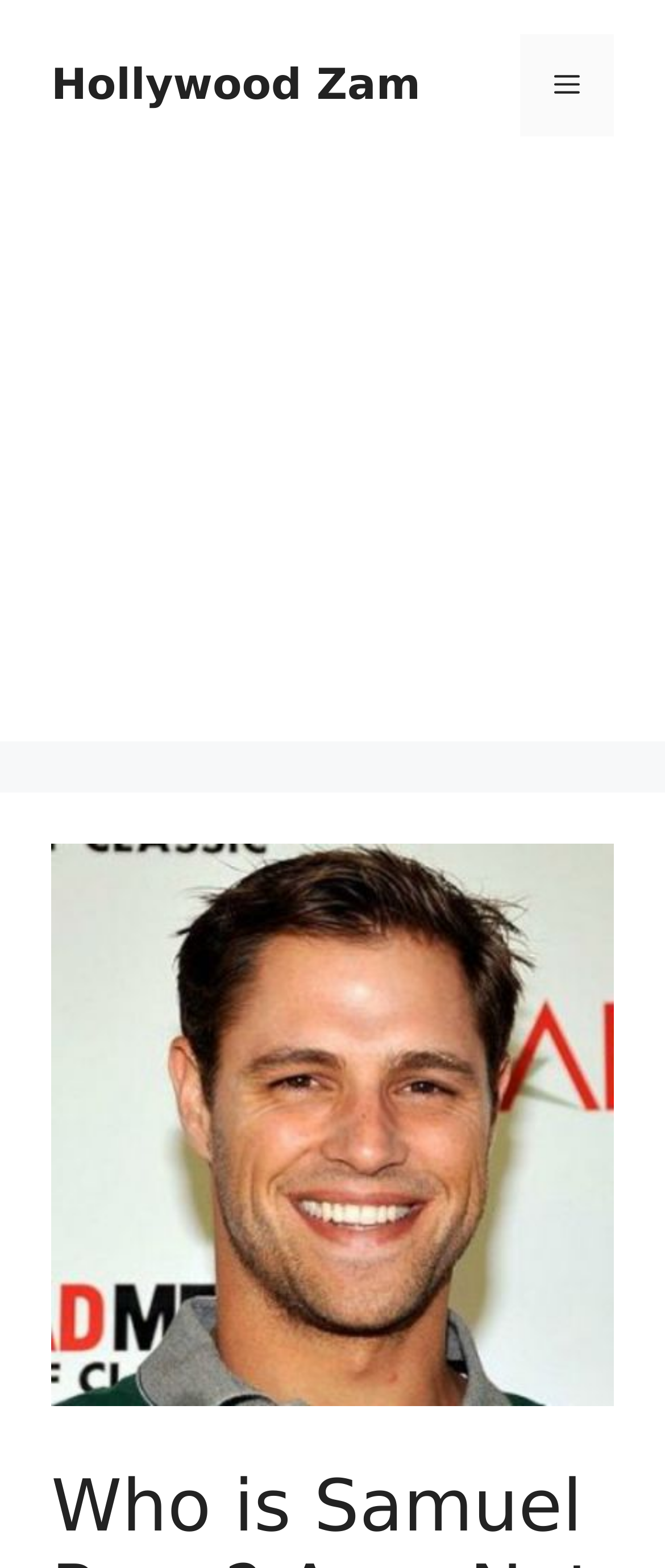Extract the main heading from the webpage content.

Who is Samuel Page? Age, Net worth, Relationship, Height, Affair